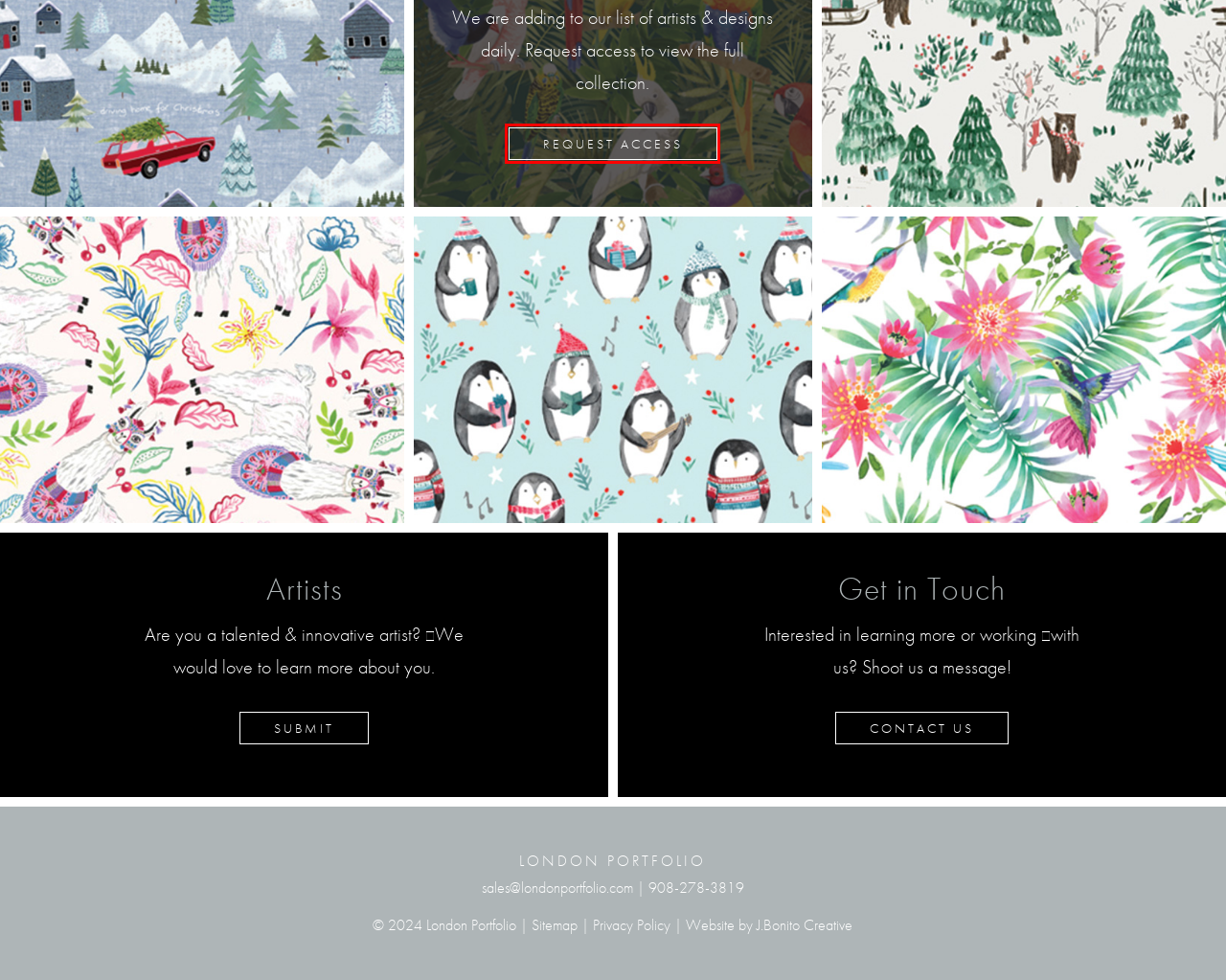A screenshot of a webpage is given, featuring a red bounding box around a UI element. Please choose the webpage description that best aligns with the new webpage after clicking the element in the bounding box. These are the descriptions:
A. Worldwide Artist Collection | Surface Design | London Portfolio
B. Online Privacy Policy | Original Artwork | London Portfolio
C. Contact Us | Patterns & Illustrations | London Portfolio
D. Graphic Design + Web Development | J.Bonito Creative
E. Online Sitemap | Surface Pattern Design | London Portfolio
F. Join Our Talented Artist Collective | London Portfolio
G. Art Licensing, Patterns & Illustration | London Portfolio
H. My account - London Portfolio

A